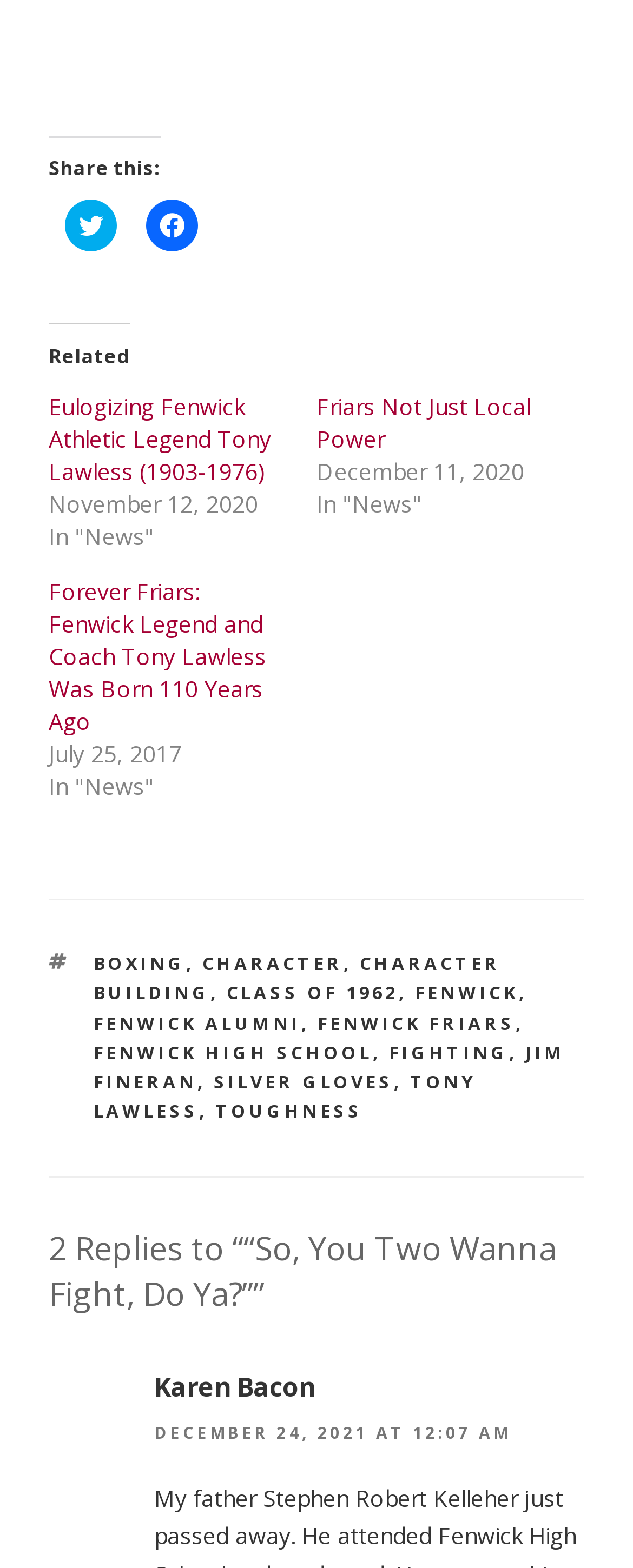Who is the author of the first reply?
Answer the question with a detailed and thorough explanation.

The author of the first reply can be found in the footer section of the webpage, where it says 'Karen Bacon' as the author of the reply.